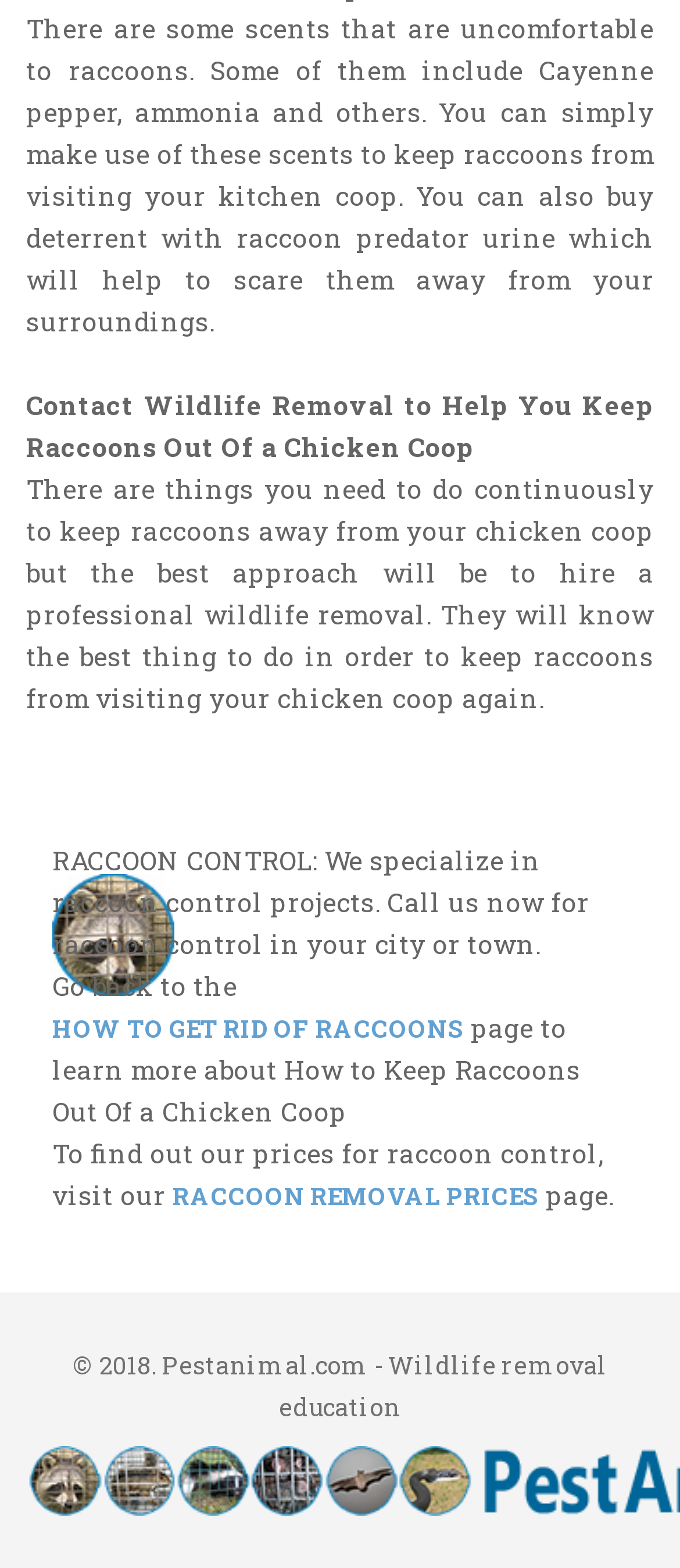Please reply with a single word or brief phrase to the question: 
What is the company's specialty?

Raccoon control projects